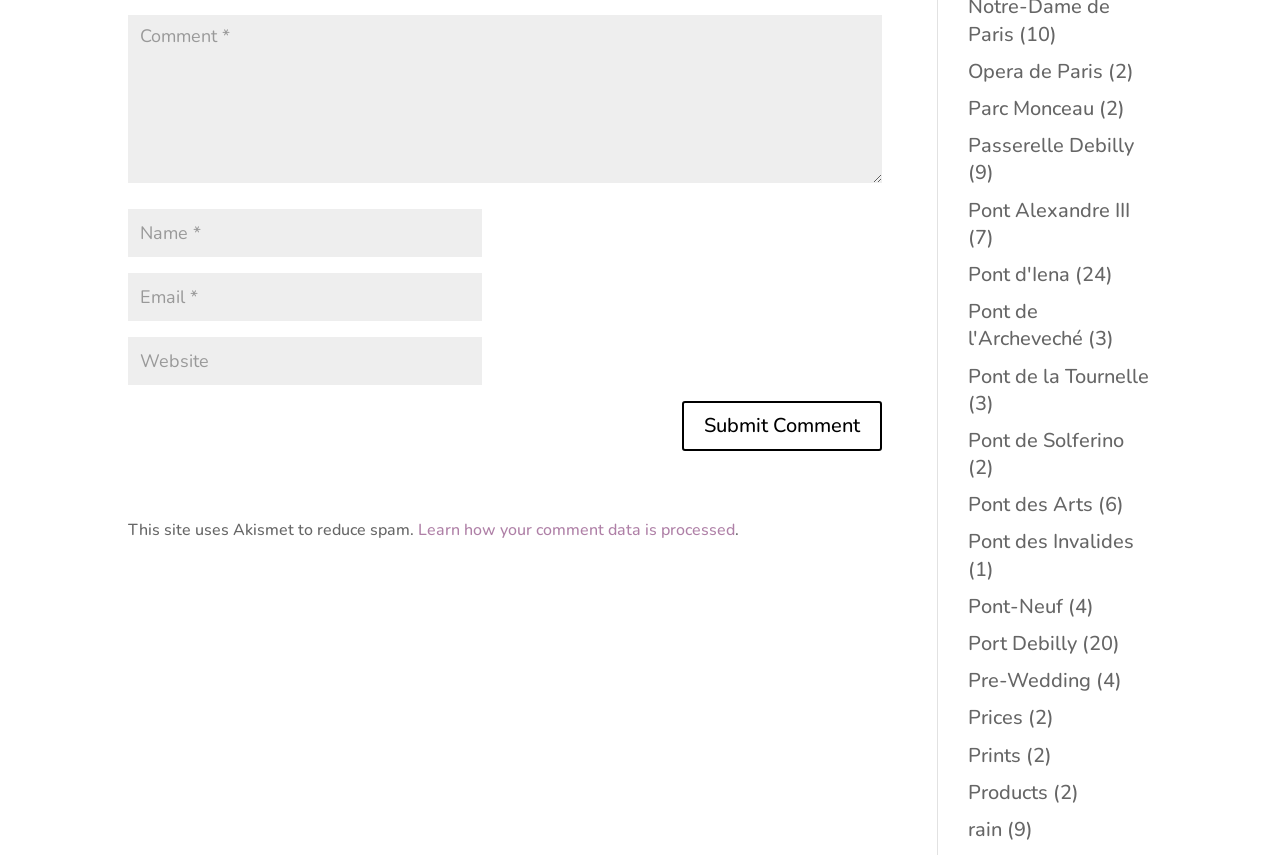Please analyze the image and provide a thorough answer to the question:
What is the theme of the links?

I observed that the descriptive texts of the links are all names of Paris landmarks, such as 'Opera de Paris', 'Parc Monceau', 'Pont Alexandre III', etc., suggesting that the theme of the links is related to Paris landmarks.